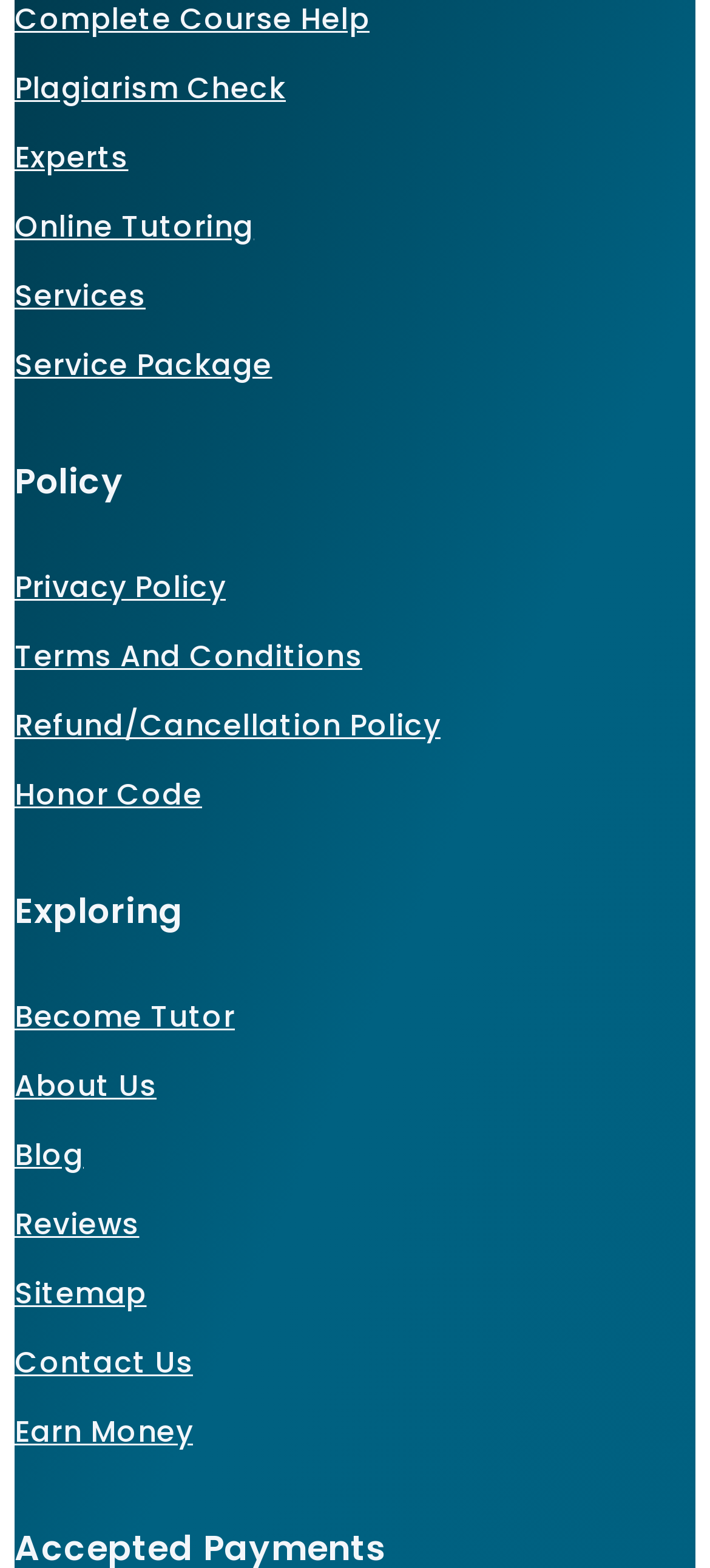What is the first link on the webpage?
Using the visual information, reply with a single word or short phrase.

Plagiarism Check